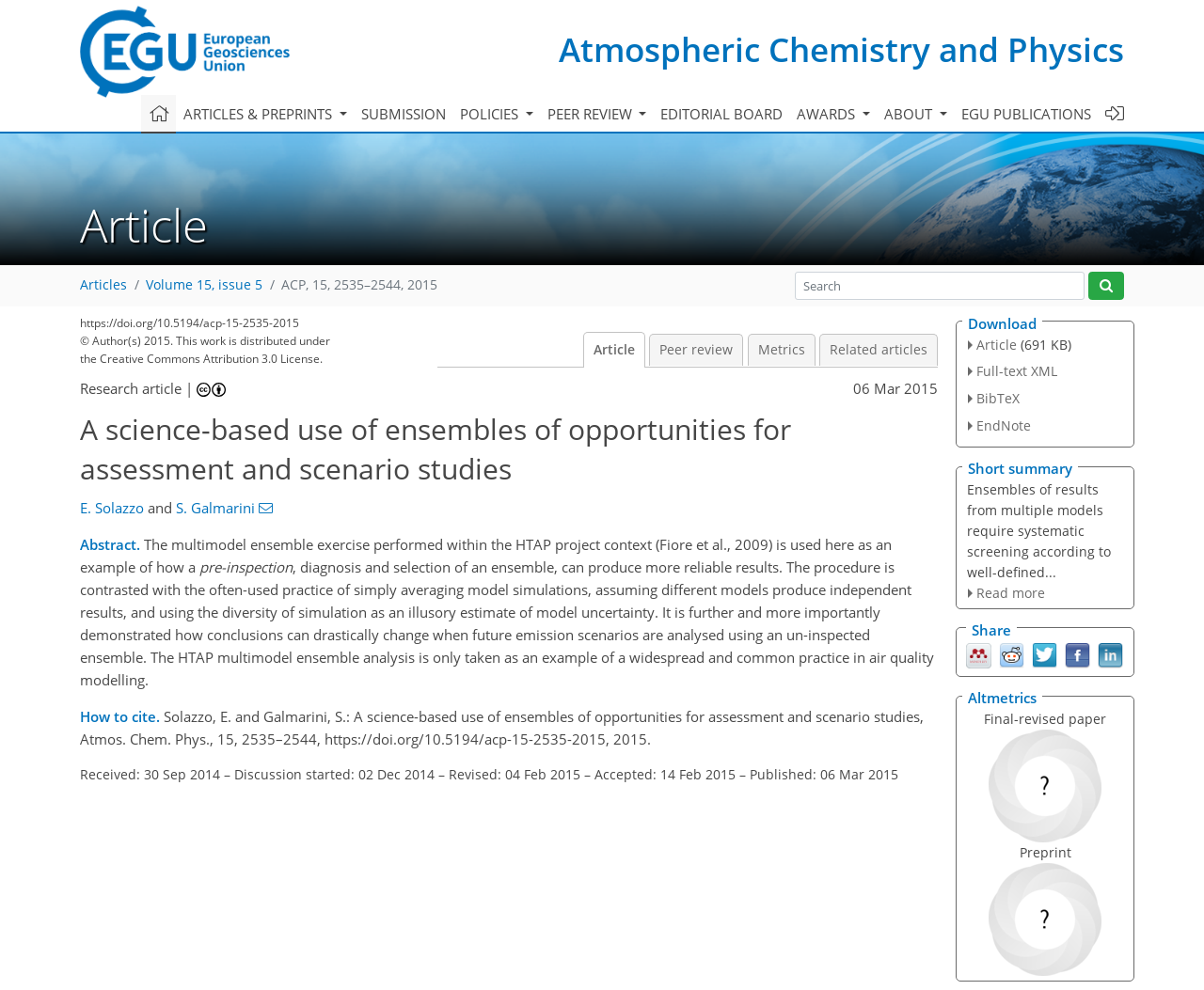Identify the coordinates of the bounding box for the element described below: "Læs mere". Return the coordinates as four float numbers between 0 and 1: [left, top, right, bottom].

None